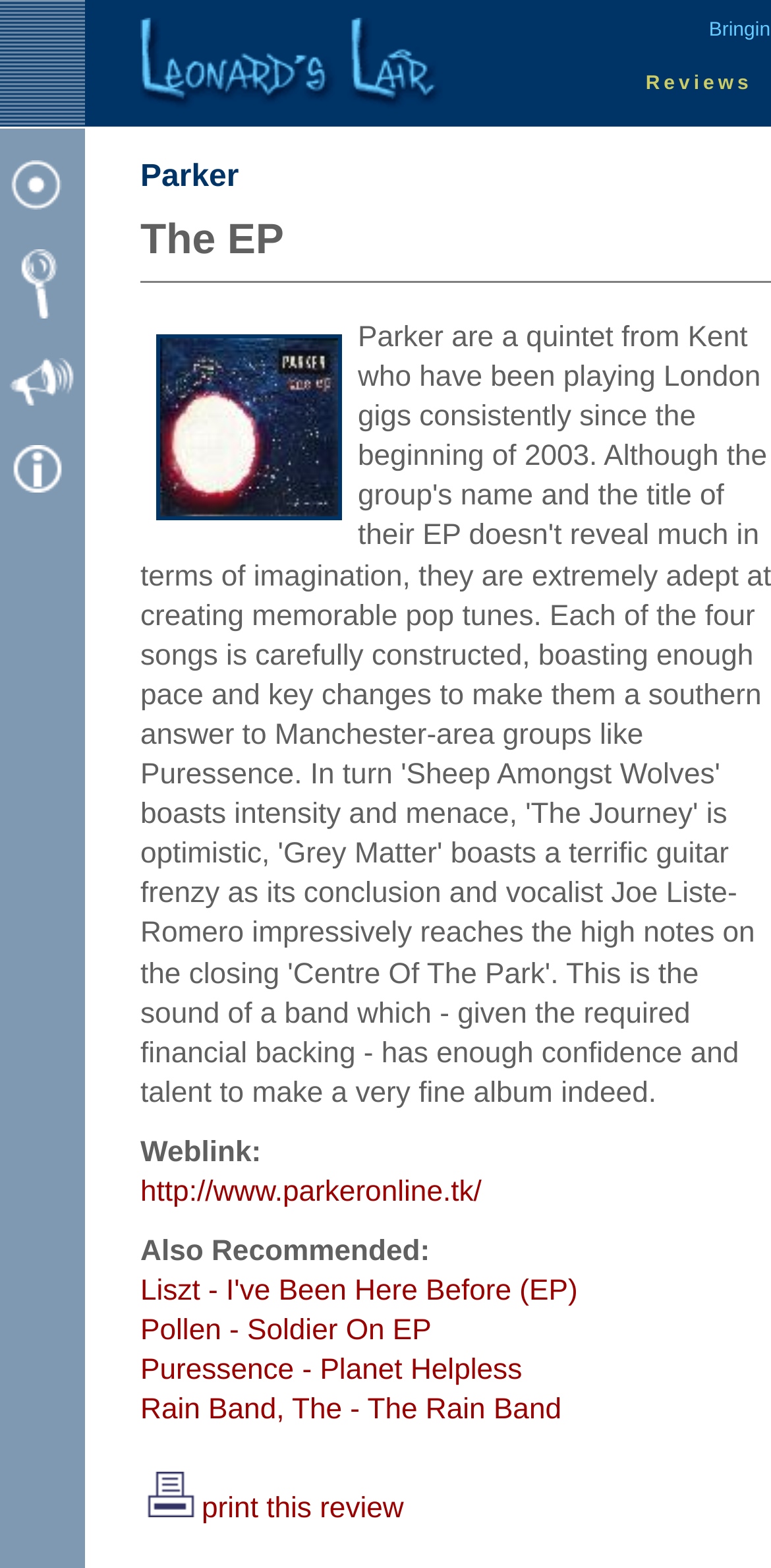Determine the bounding box coordinates for the area that needs to be clicked to fulfill this task: "Read CD Reviews". The coordinates must be given as four float numbers between 0 and 1, i.e., [left, top, right, bottom].

[0.0, 0.134, 0.11, 0.159]